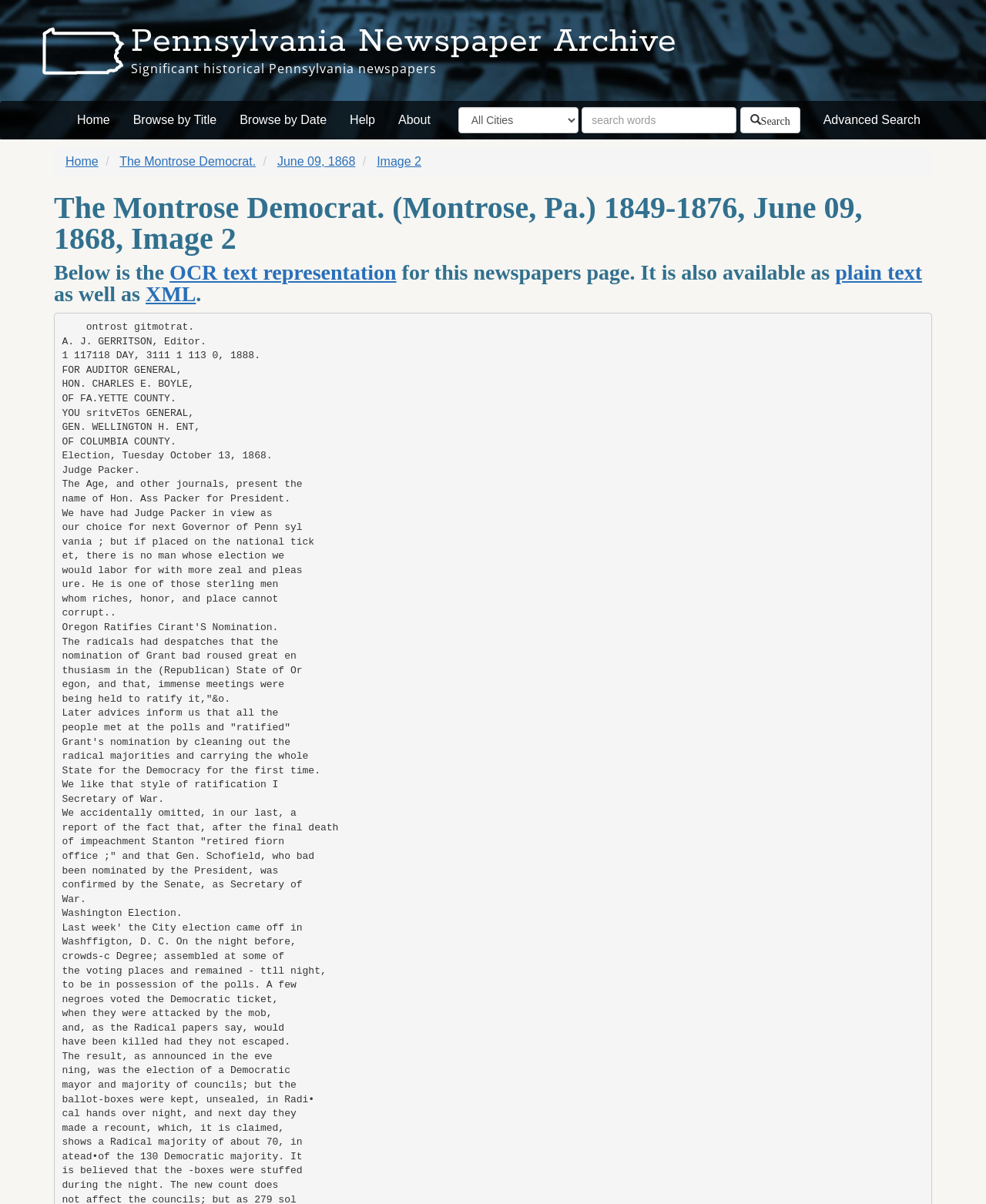Identify the bounding box coordinates for the UI element mentioned here: "plain text". Provide the coordinates as four float values between 0 and 1, i.e., [left, top, right, bottom].

[0.847, 0.216, 0.935, 0.236]